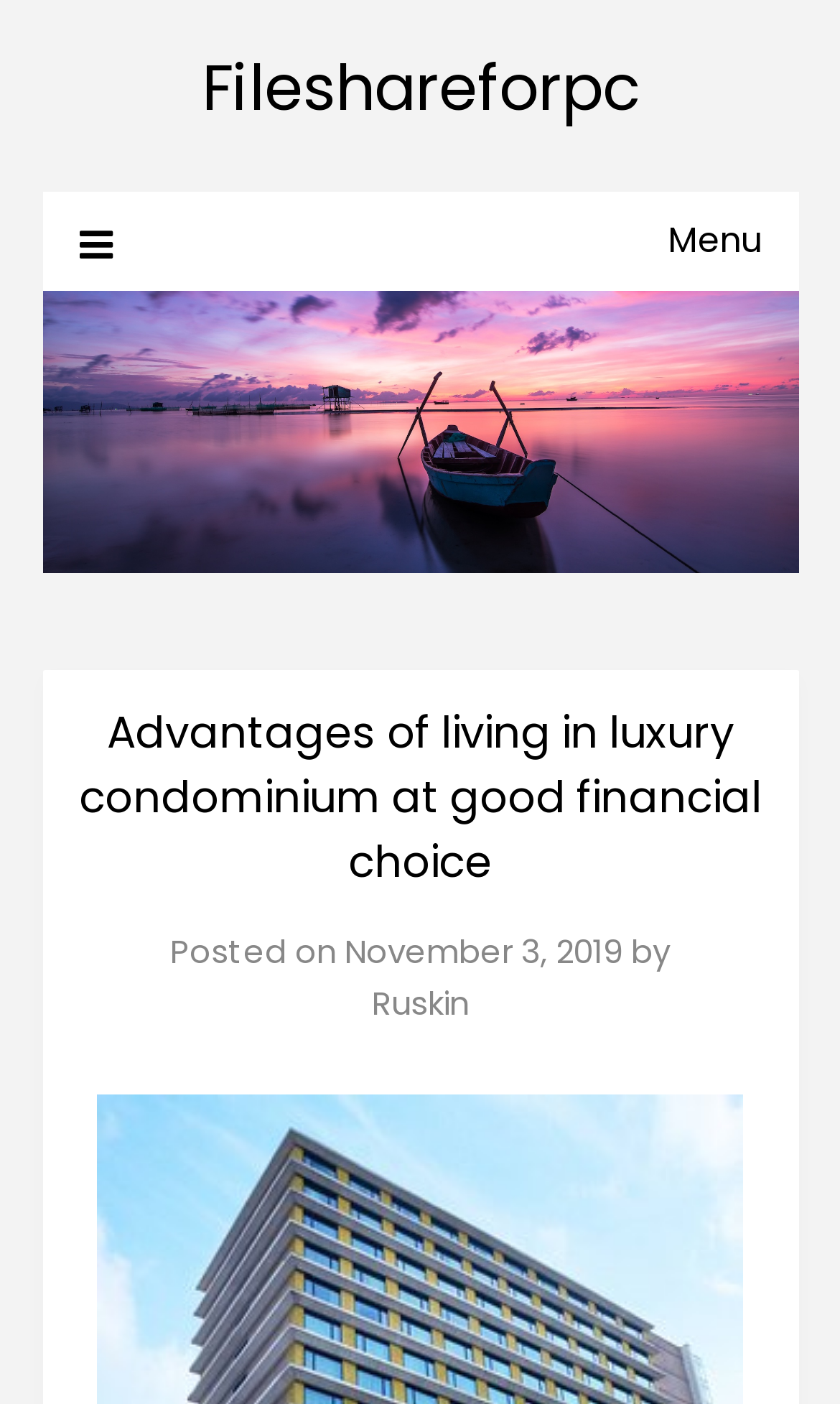Who is the author of the post?
Use the image to answer the question with a single word or phrase.

Ruskin